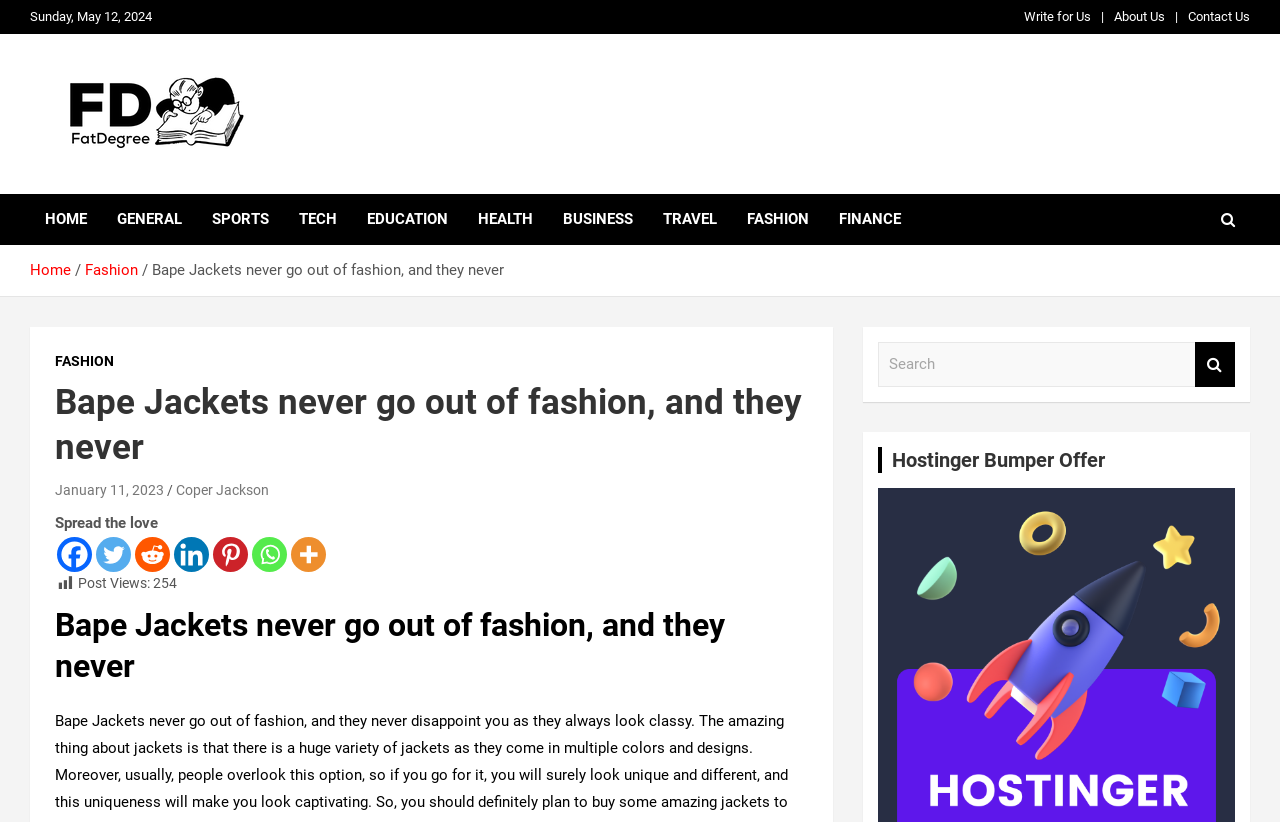Determine the coordinates of the bounding box for the clickable area needed to execute this instruction: "Click on 'Write for Us'".

[0.8, 0.01, 0.852, 0.032]